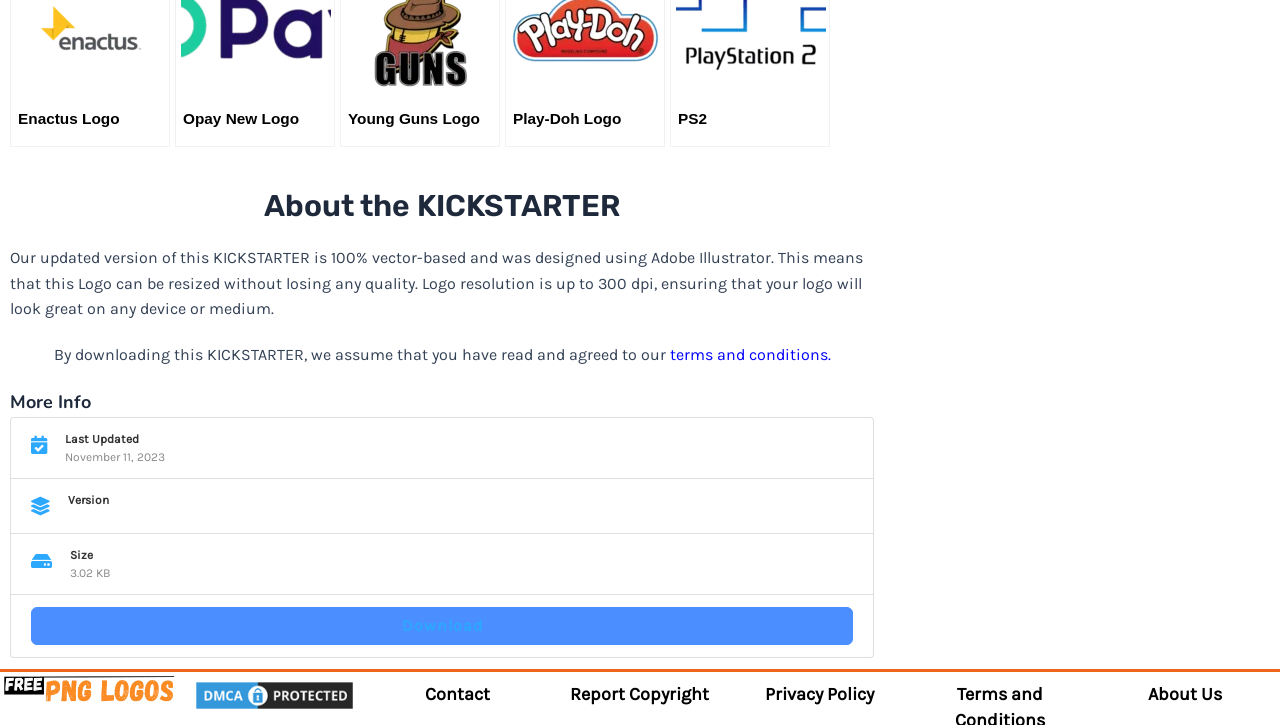Please determine the bounding box coordinates, formatted as (top-left x, top-left y, bottom-right x, bottom-right y), with all values as floating point numbers between 0 and 1. Identify the bounding box of the region described as: 9Payment MFB Logo

[0.853, 0.109, 0.961, 0.131]